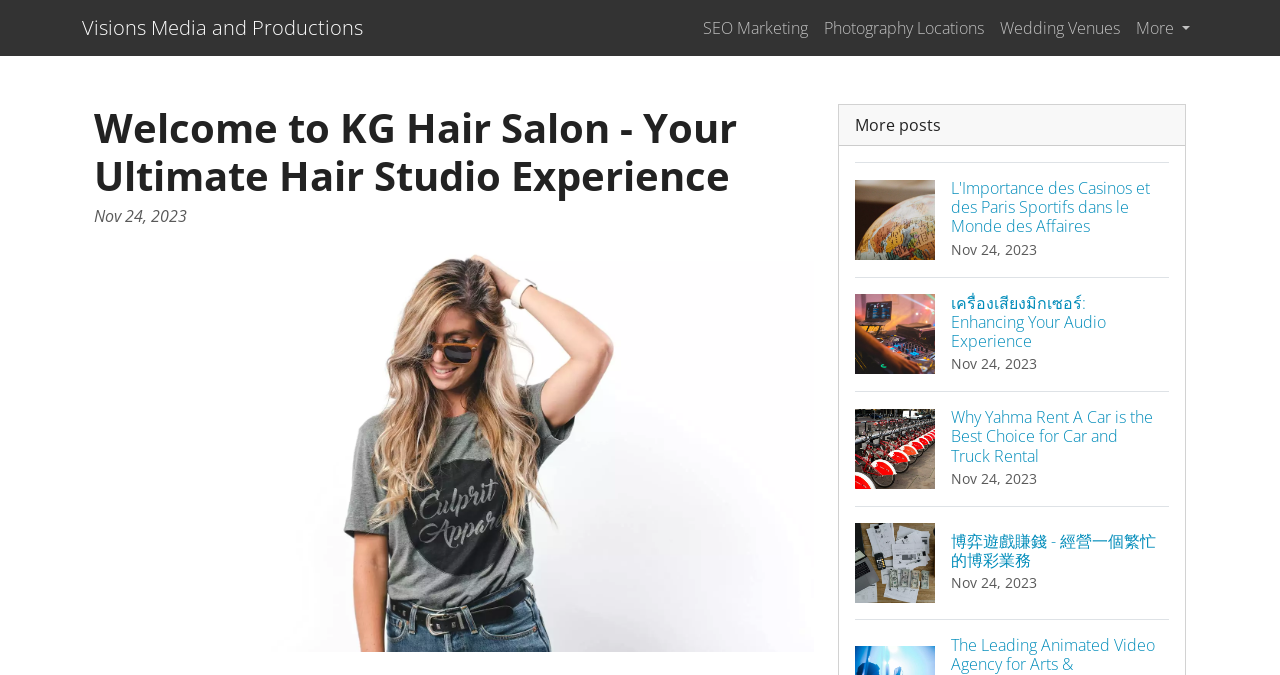Please identify the bounding box coordinates of the element I need to click to follow this instruction: "Click on Visions Media and Productions".

[0.064, 0.012, 0.284, 0.071]